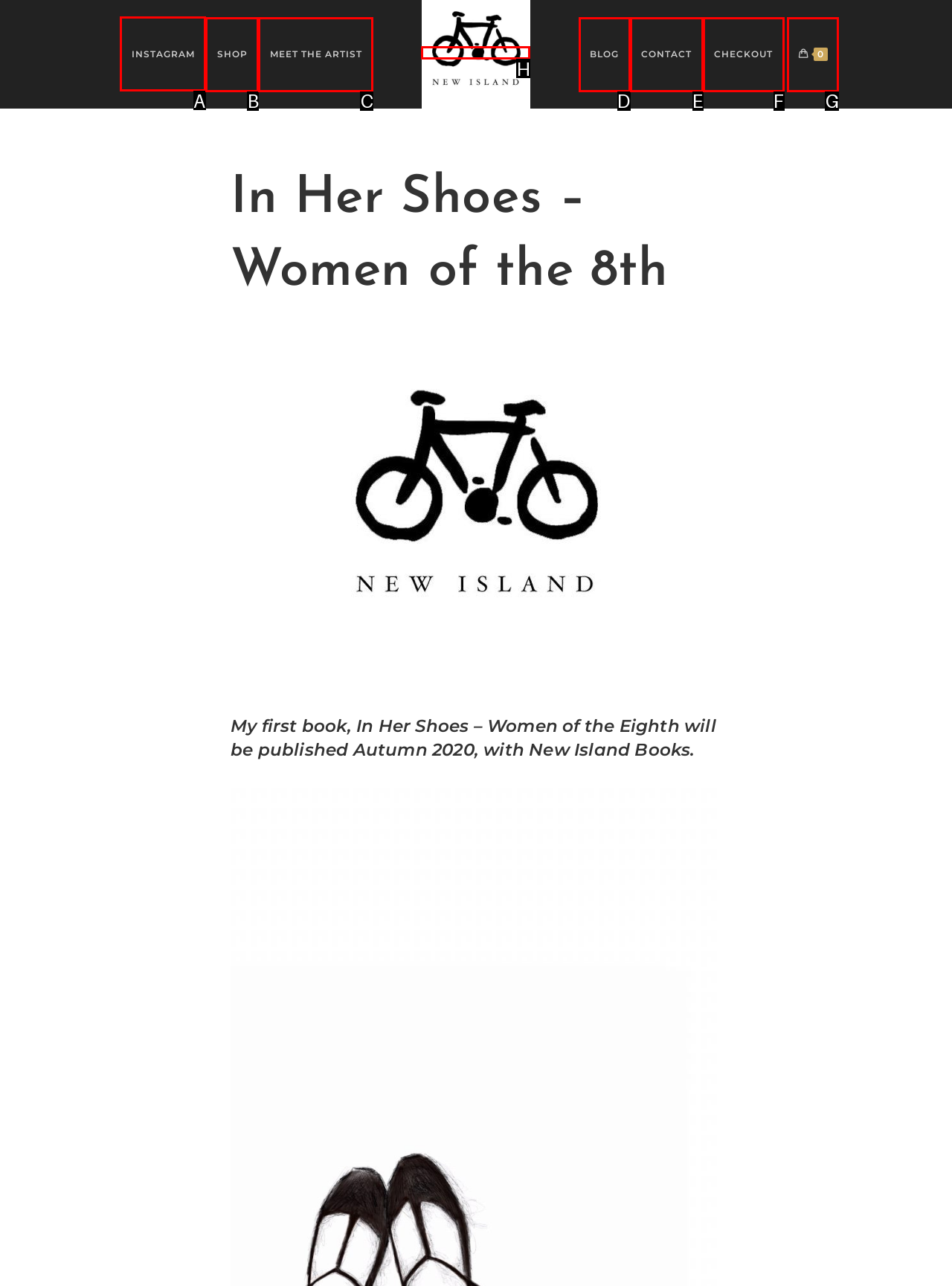Tell me which one HTML element I should click to complete the following task: Visit Instagram Answer with the option's letter from the given choices directly.

A